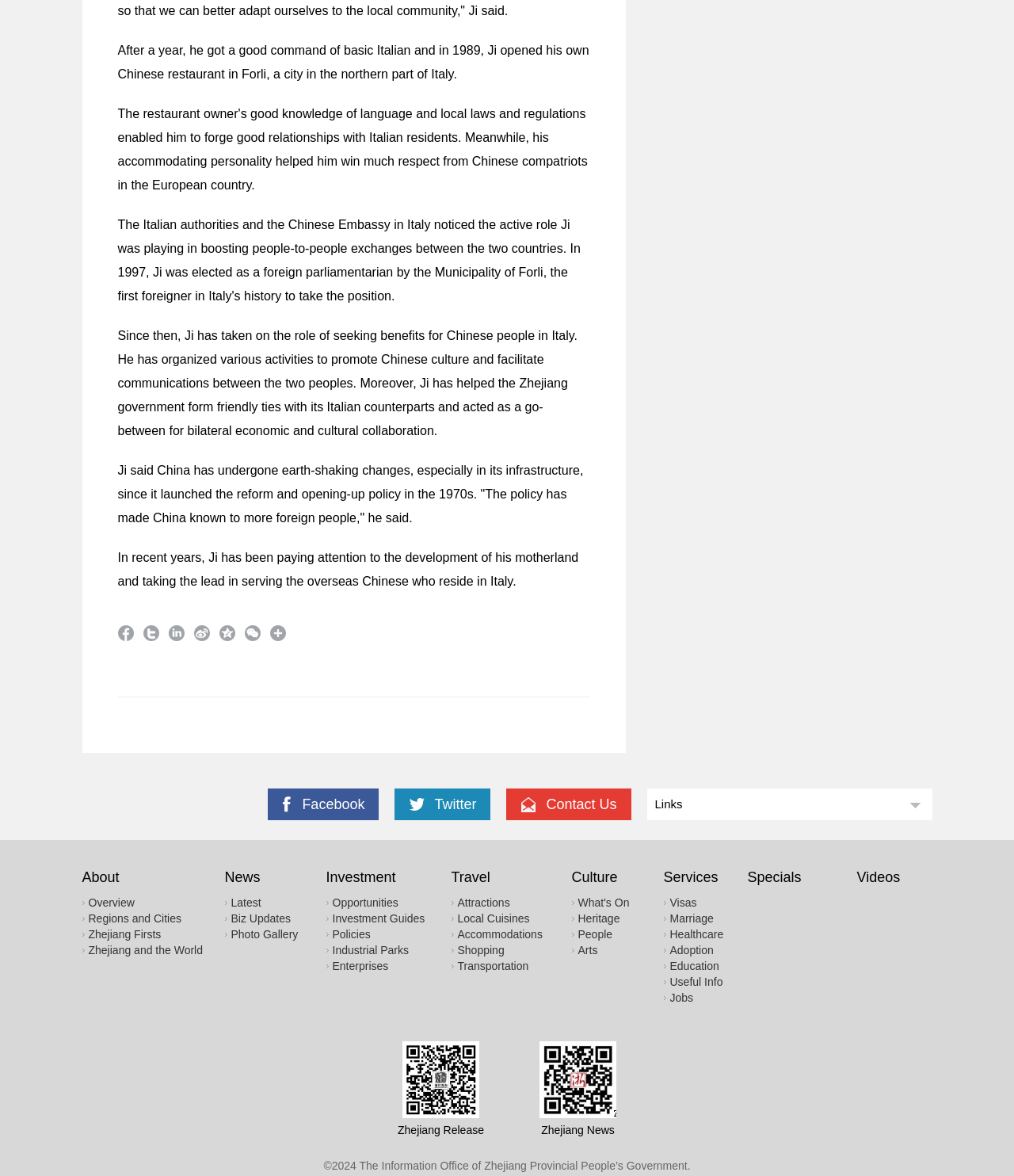Please identify the bounding box coordinates of where to click in order to follow the instruction: "Explore Investment Opportunities".

[0.328, 0.762, 0.393, 0.773]